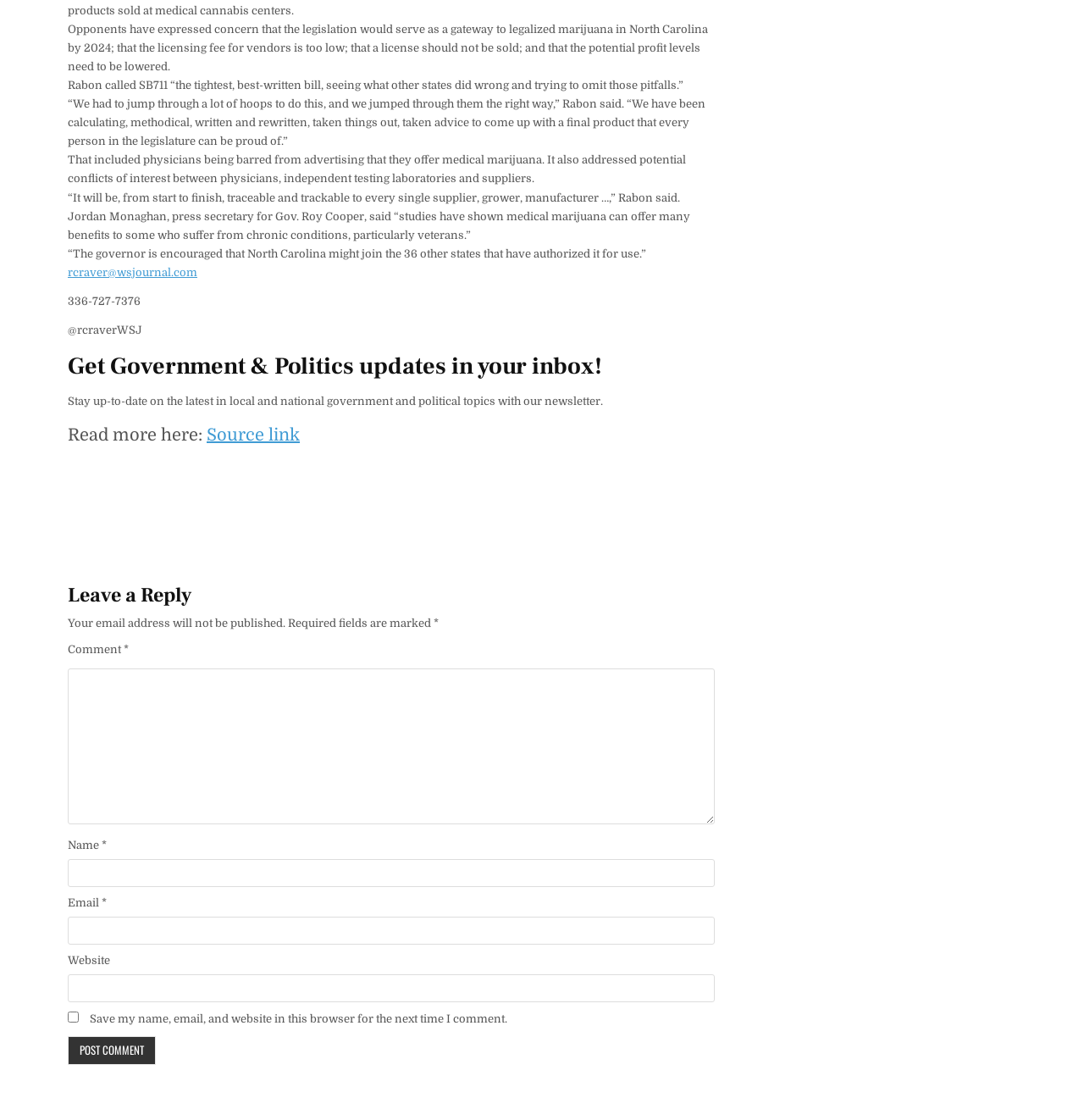Determine the bounding box coordinates for the UI element matching this description: "parent_node: Name * name="author"".

[0.062, 0.768, 0.659, 0.793]